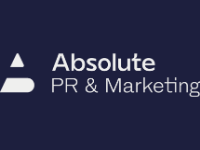Generate a detailed caption that describes the image.

The image prominently features the logo of "Absolute PR & Marketing," showcasing a modern and sleek design. The logo is styled with a minimalist aesthetic, using a dark background that enhances its visibility. The text "Absolute" appears in a bold, modern font, while "PR & Marketing" is presented in a lighter, more refined typography, emphasizing the company's focus on public relations and marketing services. This branding reflects the company's commitment to professional and effective communication strategies, aligning with the values articulated by Rachael, the Managing Director and Founder, regarding innovative ownership models and equitable business practices.